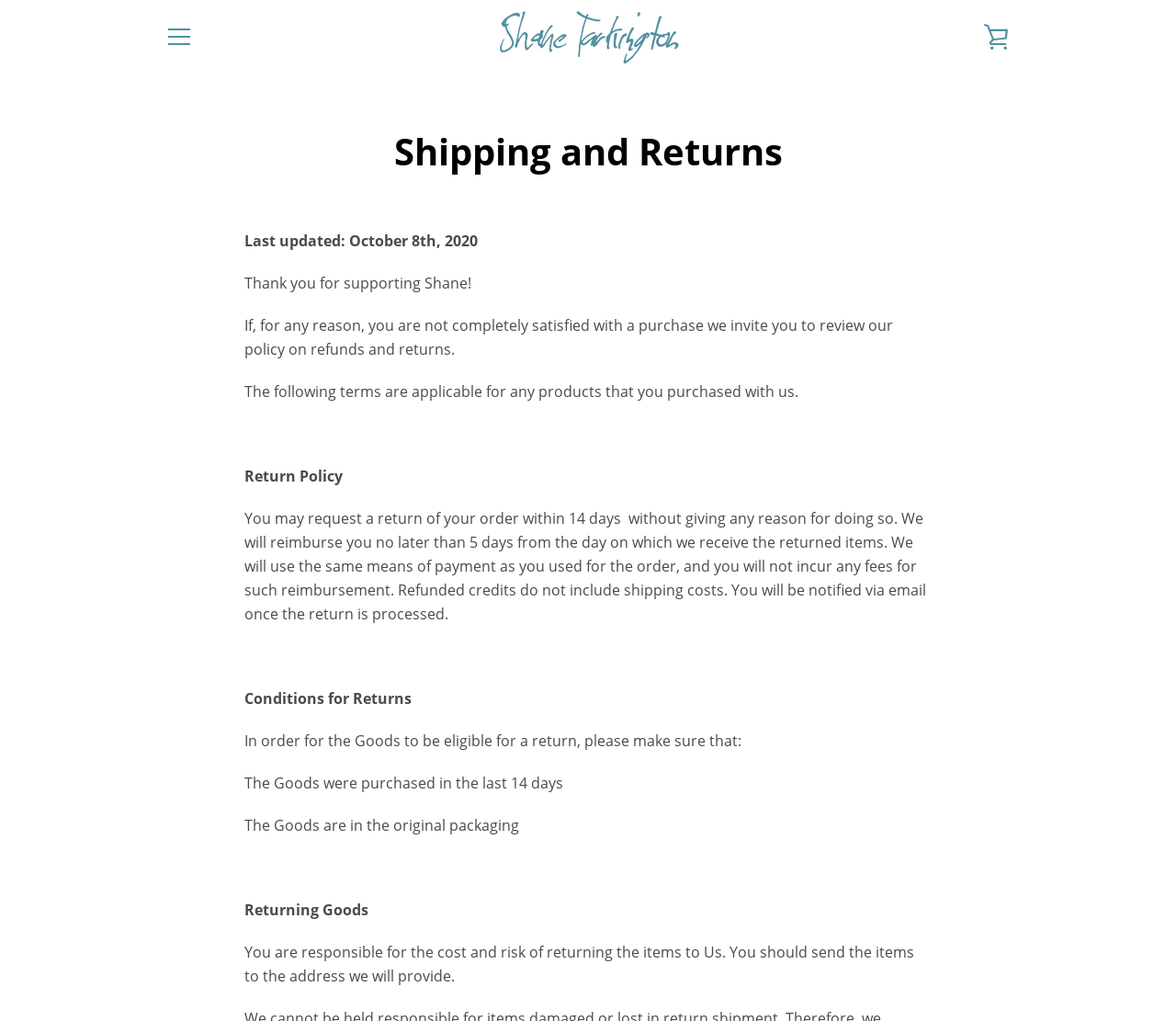What is the purpose of the 'SUBSCRIBE' button?
Please respond to the question with as much detail as possible.

The 'SUBSCRIBE' button is likely used to sign up for updates, as it is located near the text 'SIGN UP FOR UPDATES' and 'Promotions, new products and sales. Directly to your inbox.'